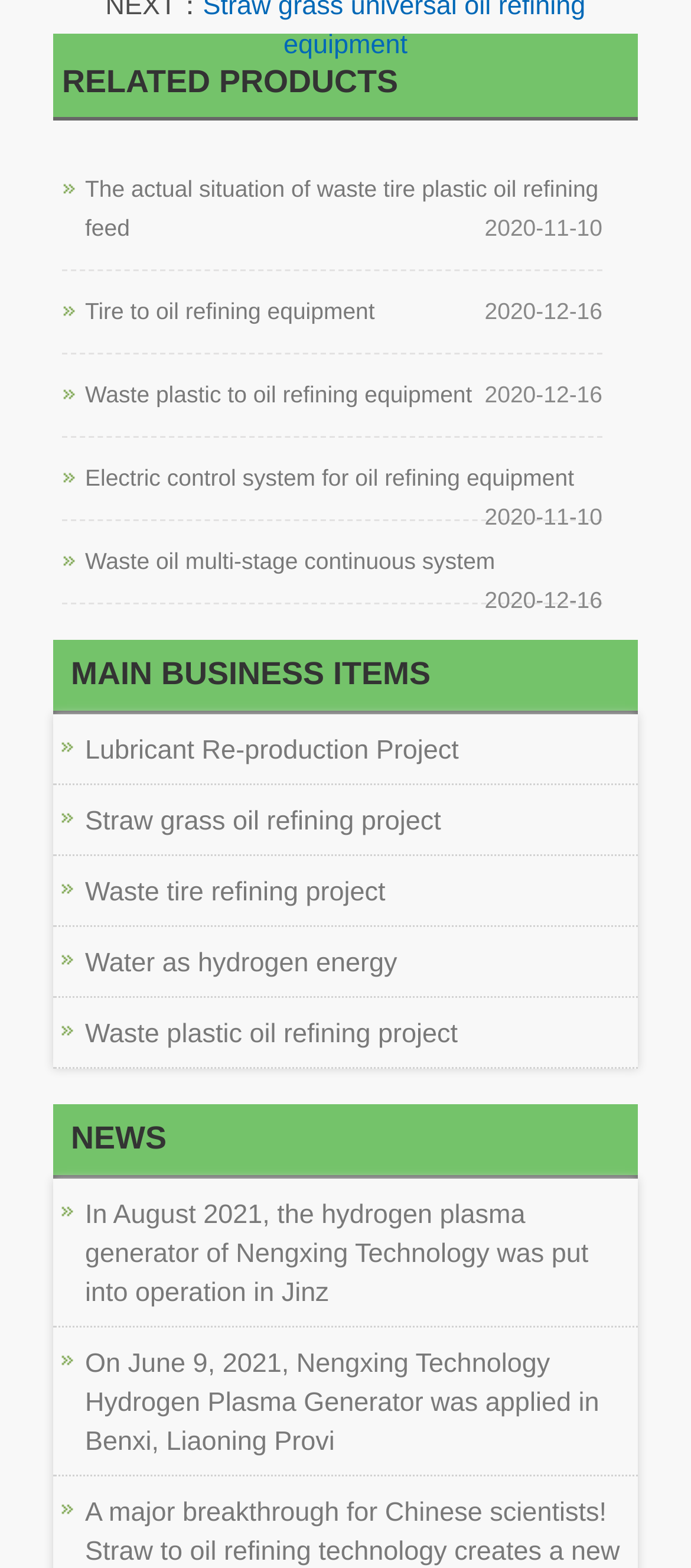Determine the bounding box coordinates for the area you should click to complete the following instruction: "Read news about hydrogen plasma generator".

[0.123, 0.765, 0.851, 0.834]